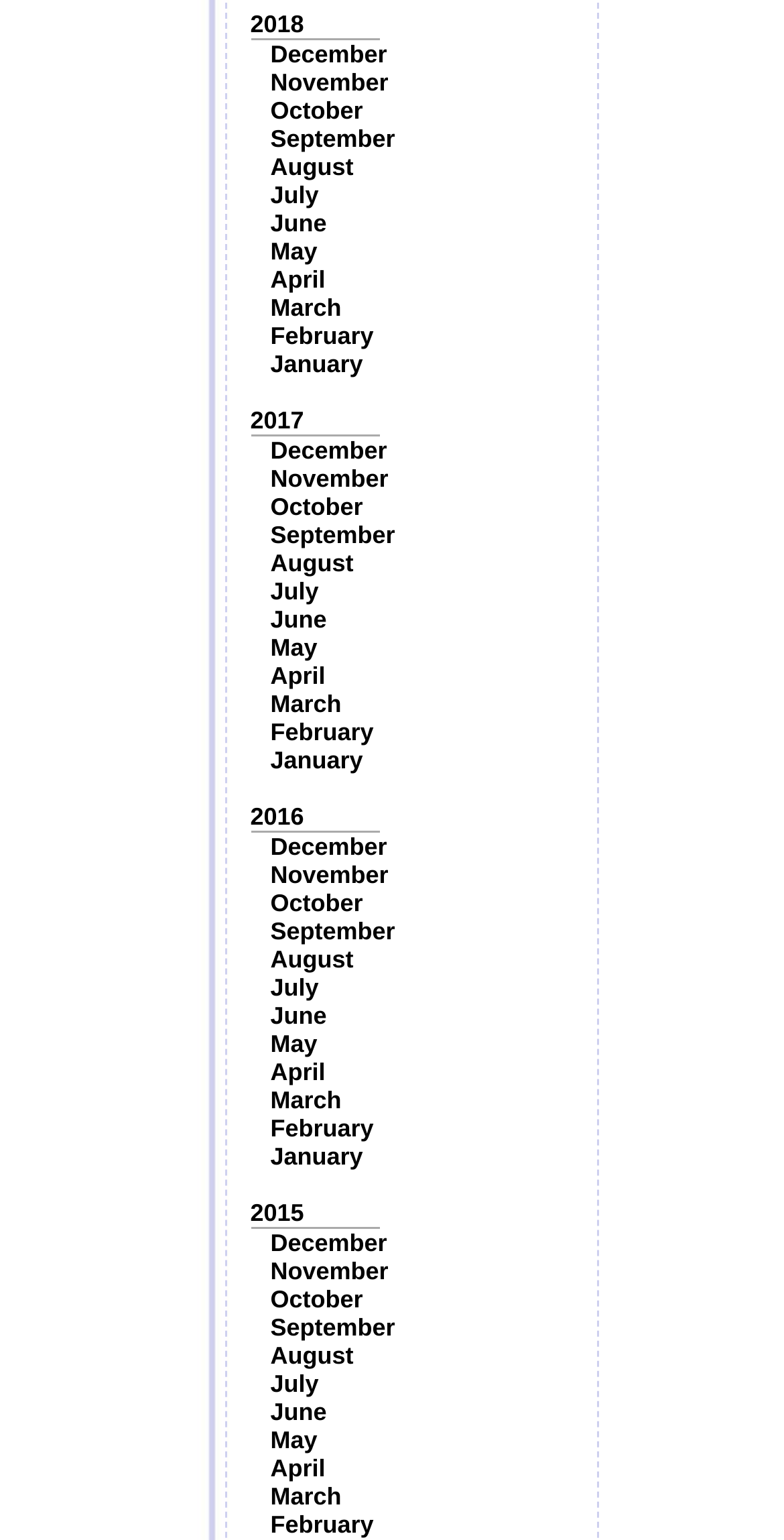Locate the bounding box coordinates of the element I should click to achieve the following instruction: "View 2018 archives".

[0.319, 0.007, 0.388, 0.025]